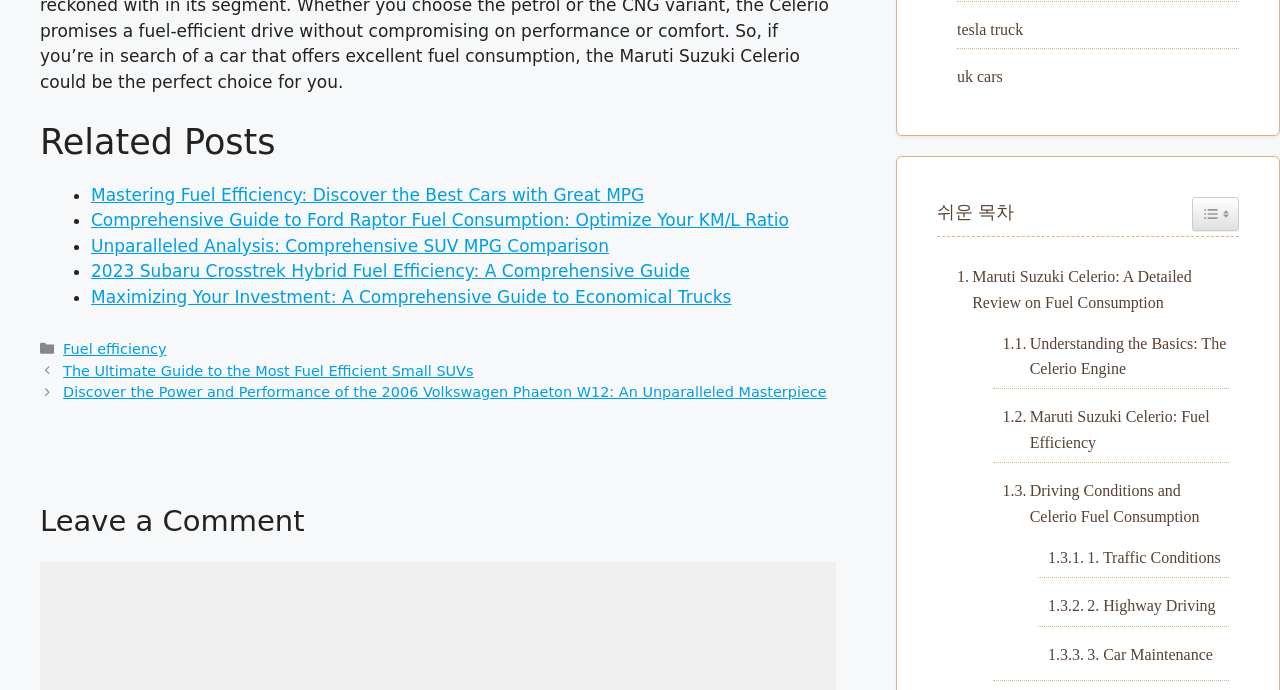Please identify the bounding box coordinates of the element on the webpage that should be clicked to follow this instruction: "Check 'Leave a Comment'". The bounding box coordinates should be given as four float numbers between 0 and 1, formatted as [left, top, right, bottom].

[0.031, 0.731, 0.653, 0.785]